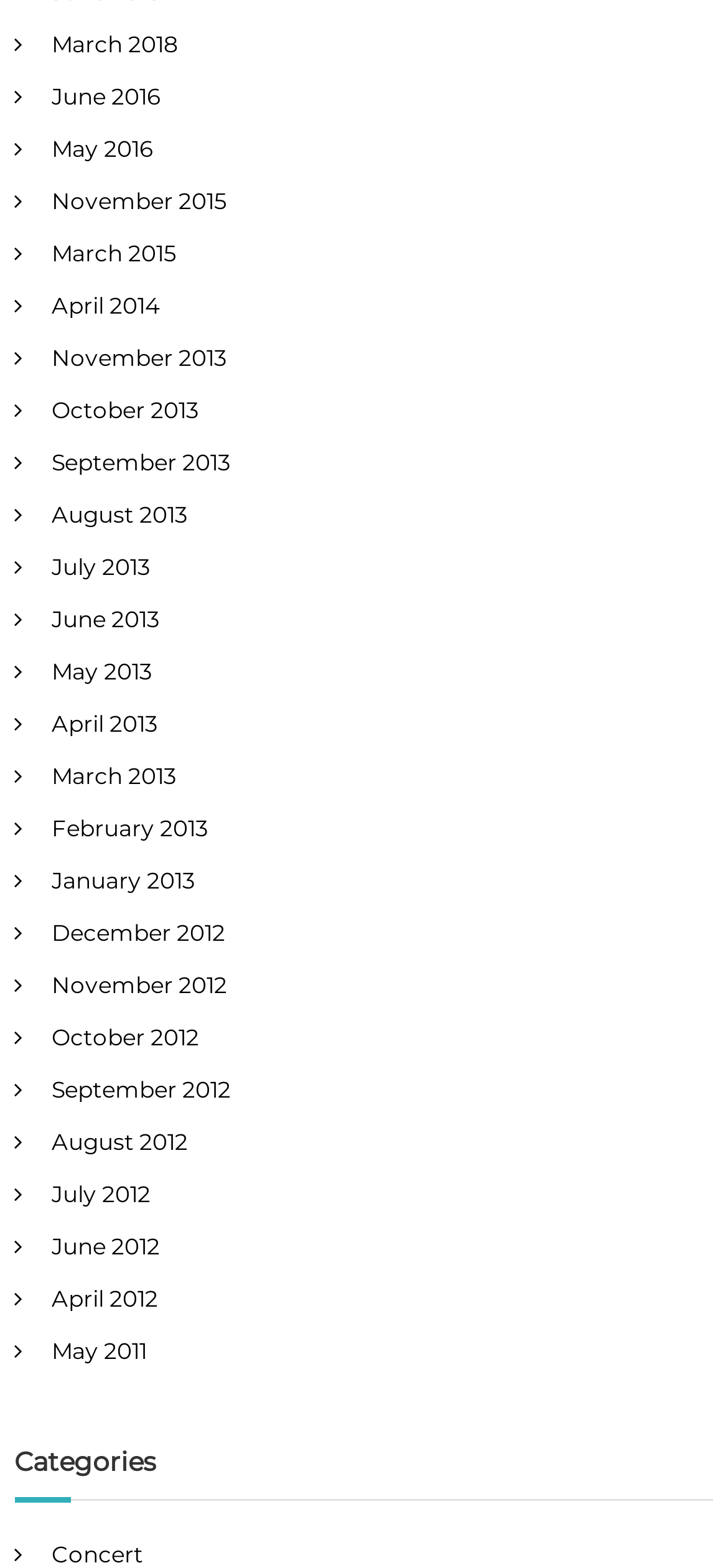For the following element description, predict the bounding box coordinates in the format (top-left x, top-left y, bottom-right x, bottom-right y). All values should be floating point numbers between 0 and 1. Description: March 2018

[0.071, 0.019, 0.246, 0.036]